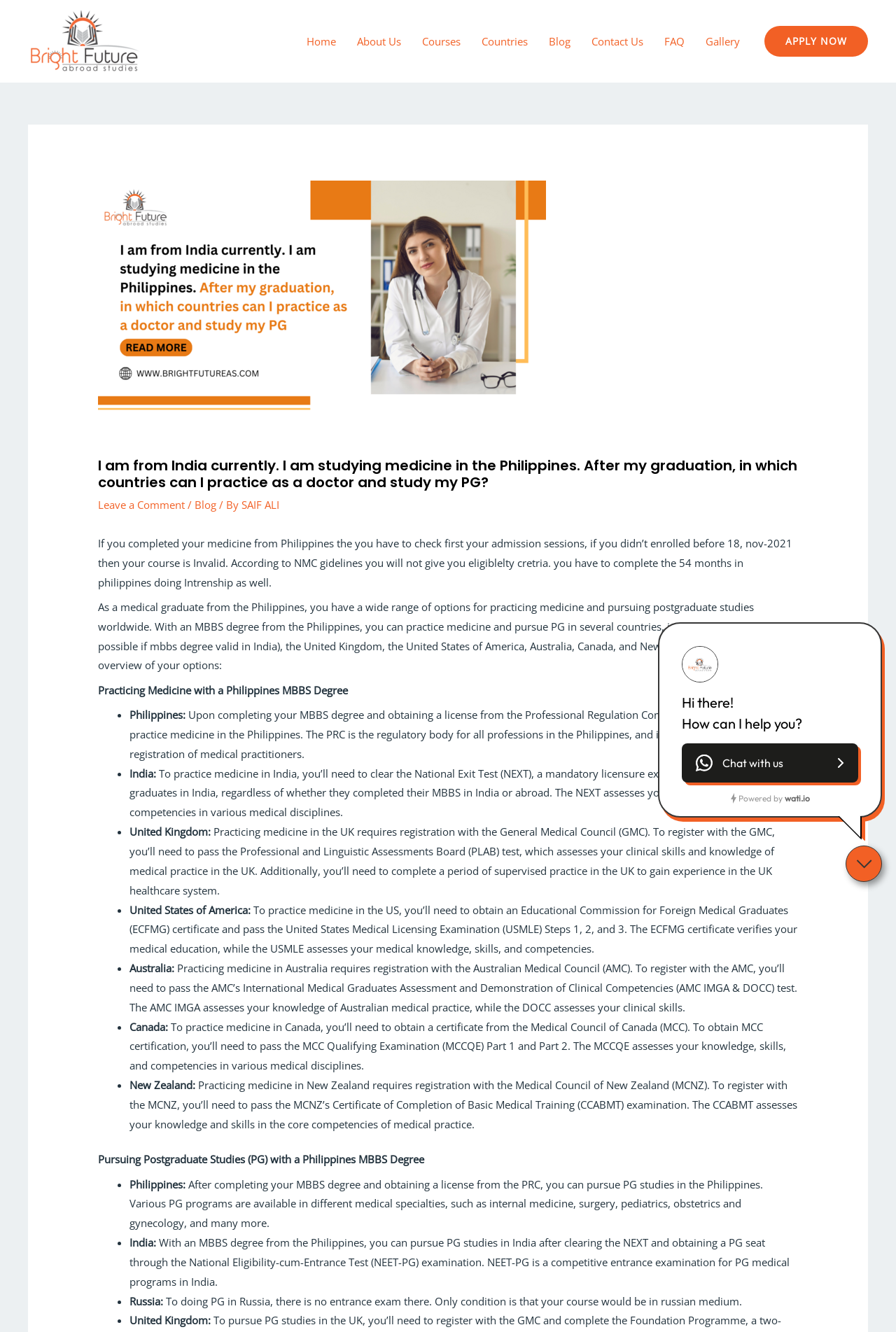Please specify the bounding box coordinates of the region to click in order to perform the following instruction: "Check the Privacy Policy".

None